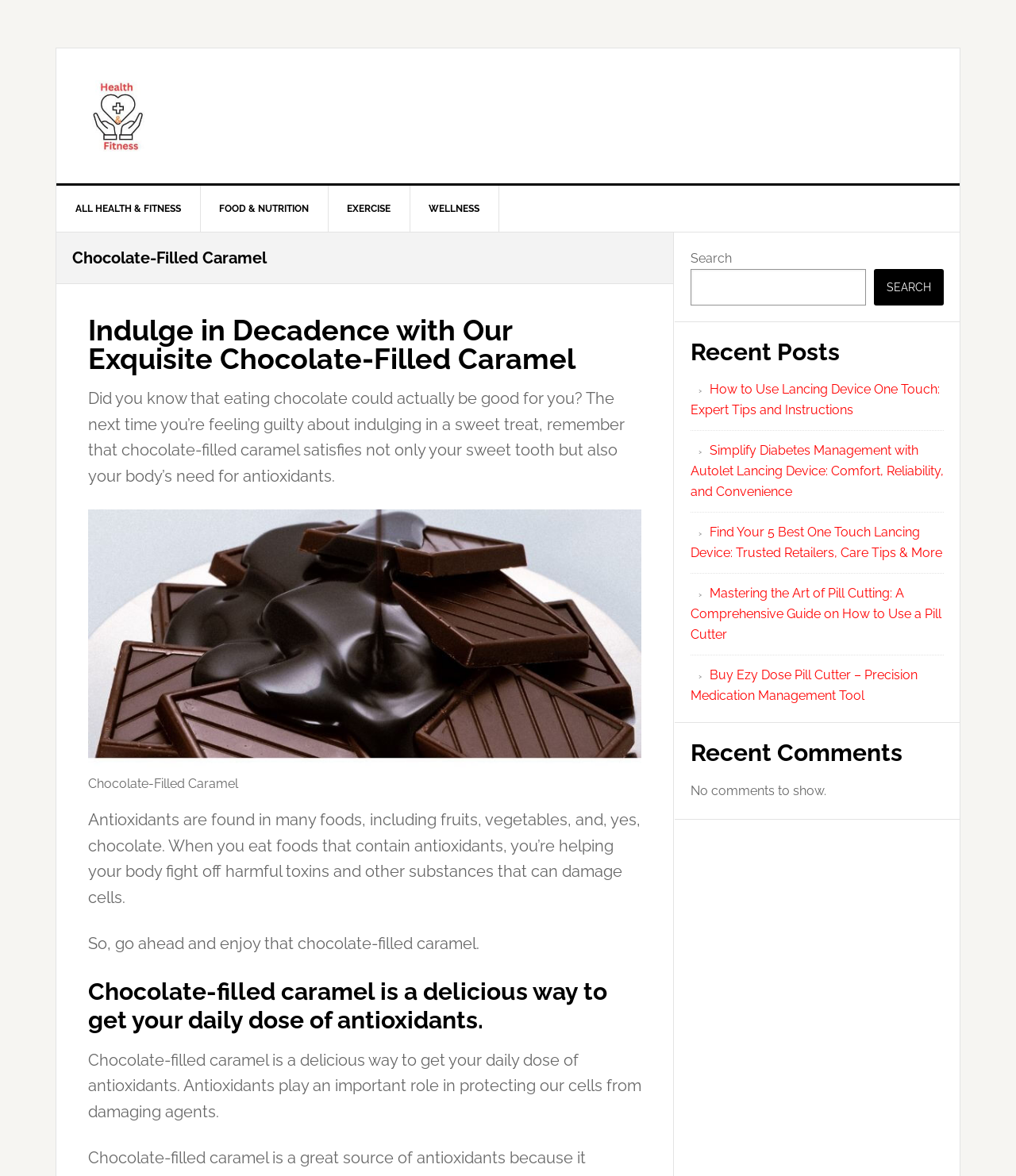What is the purpose of the image on the webpage?
Offer a detailed and full explanation in response to the question.

The image is located within the article section and has a descriptive caption, suggesting that its purpose is to visually illustrate the article's content and make it more engaging for readers.